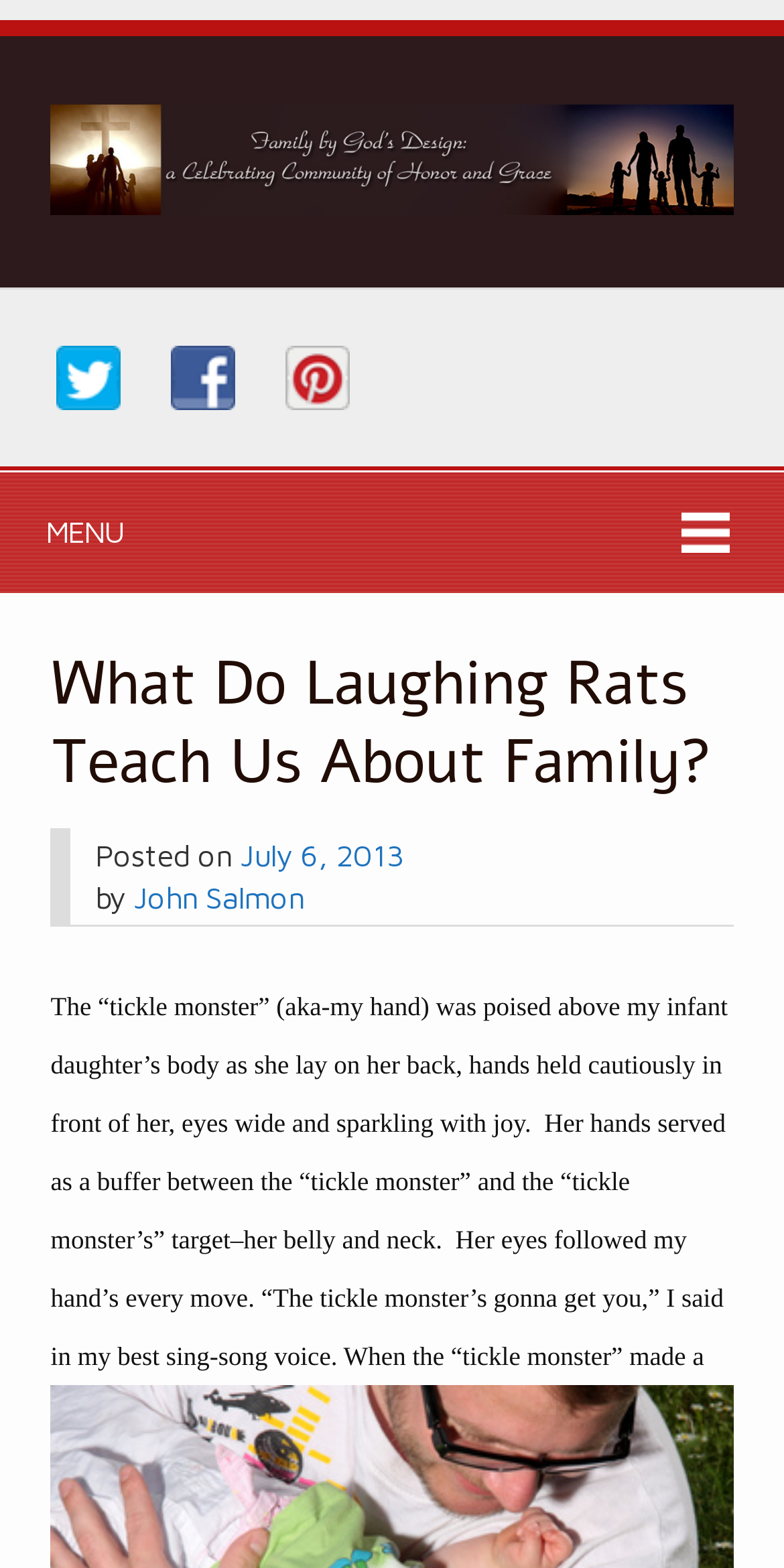What is the author of the article?
Look at the image and answer the question with a single word or phrase.

John Salmon